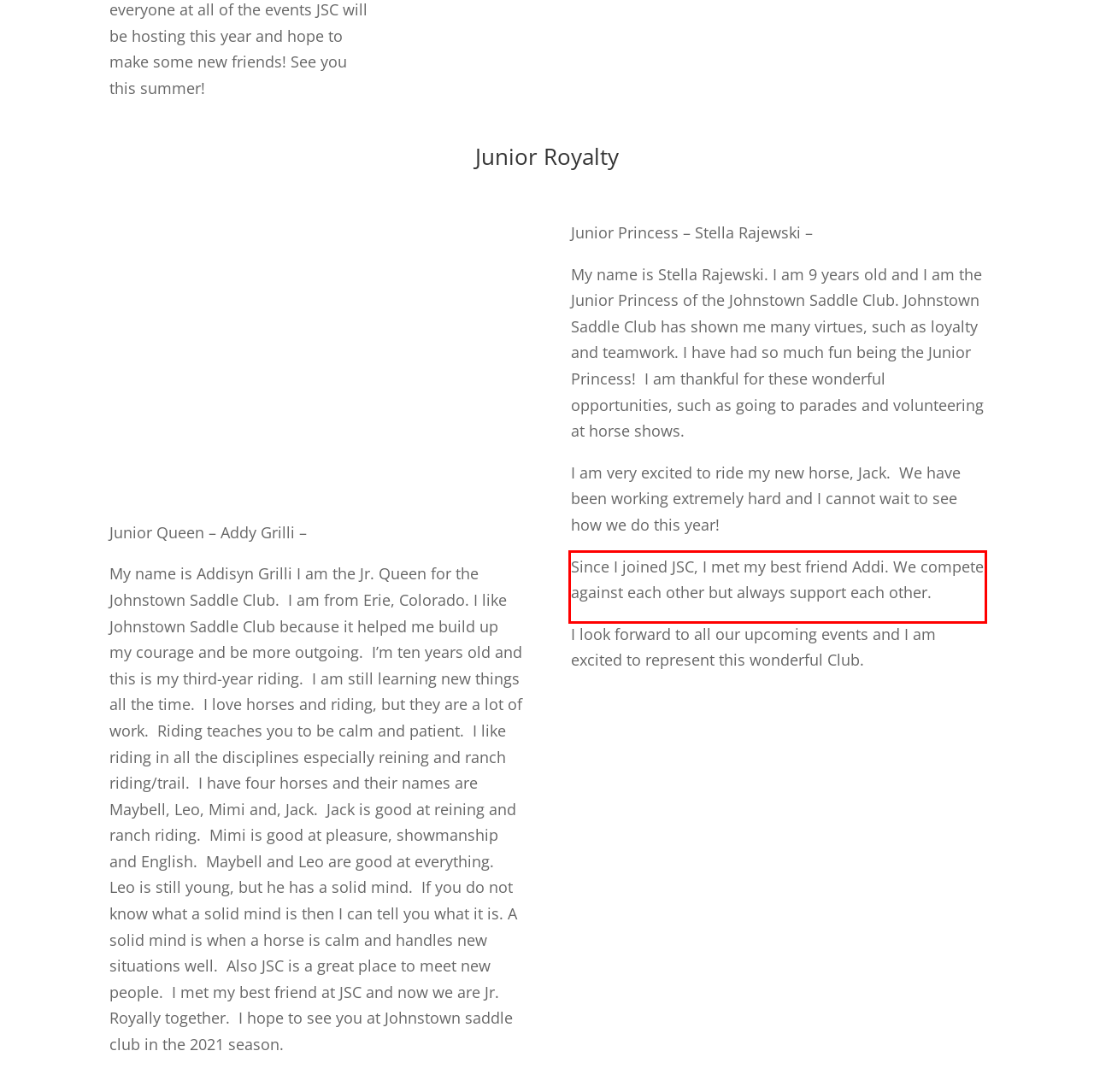Observe the screenshot of the webpage, locate the red bounding box, and extract the text content within it.

Since I joined JSC, I met my best friend Addi. We compete against each other but always support each other.